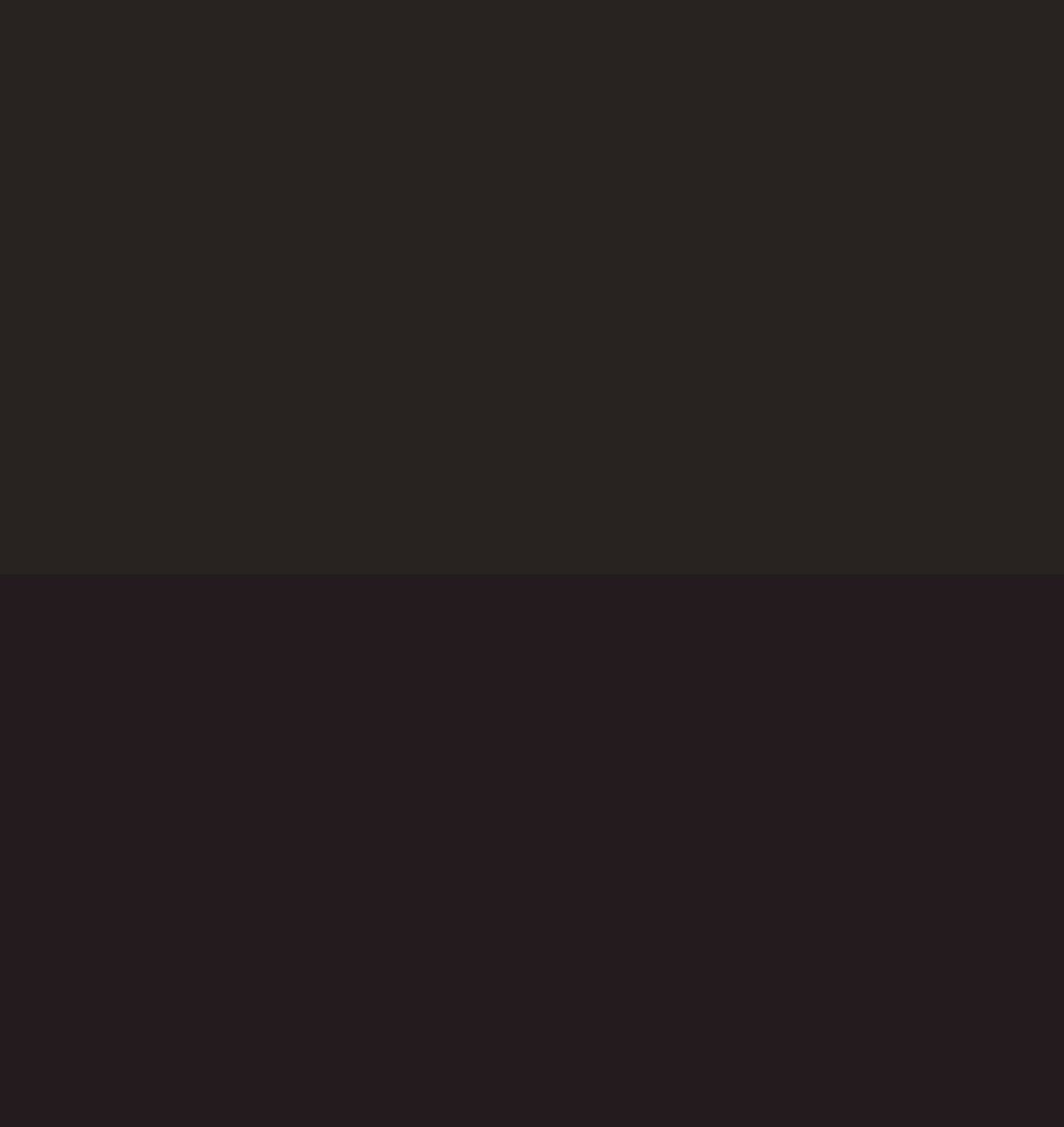Locate the bounding box coordinates of the clickable area to execute the instruction: "Visit Twitter". Provide the coordinates as four float numbers between 0 and 1, represented as [left, top, right, bottom].

[0.045, 0.956, 0.089, 0.966]